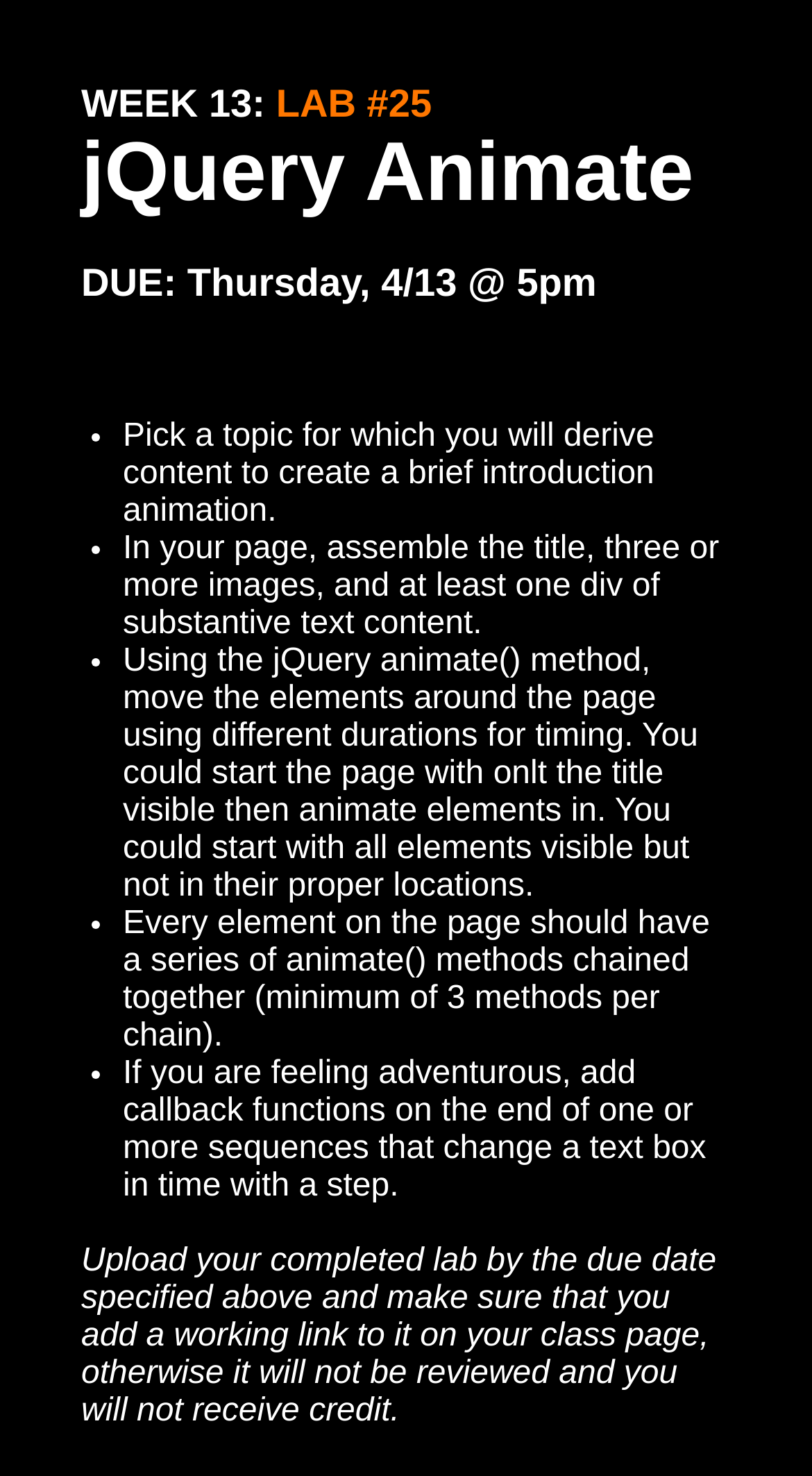Use a single word or phrase to answer the question: 
What is the purpose of the jQuery animate() method?

move elements around the page